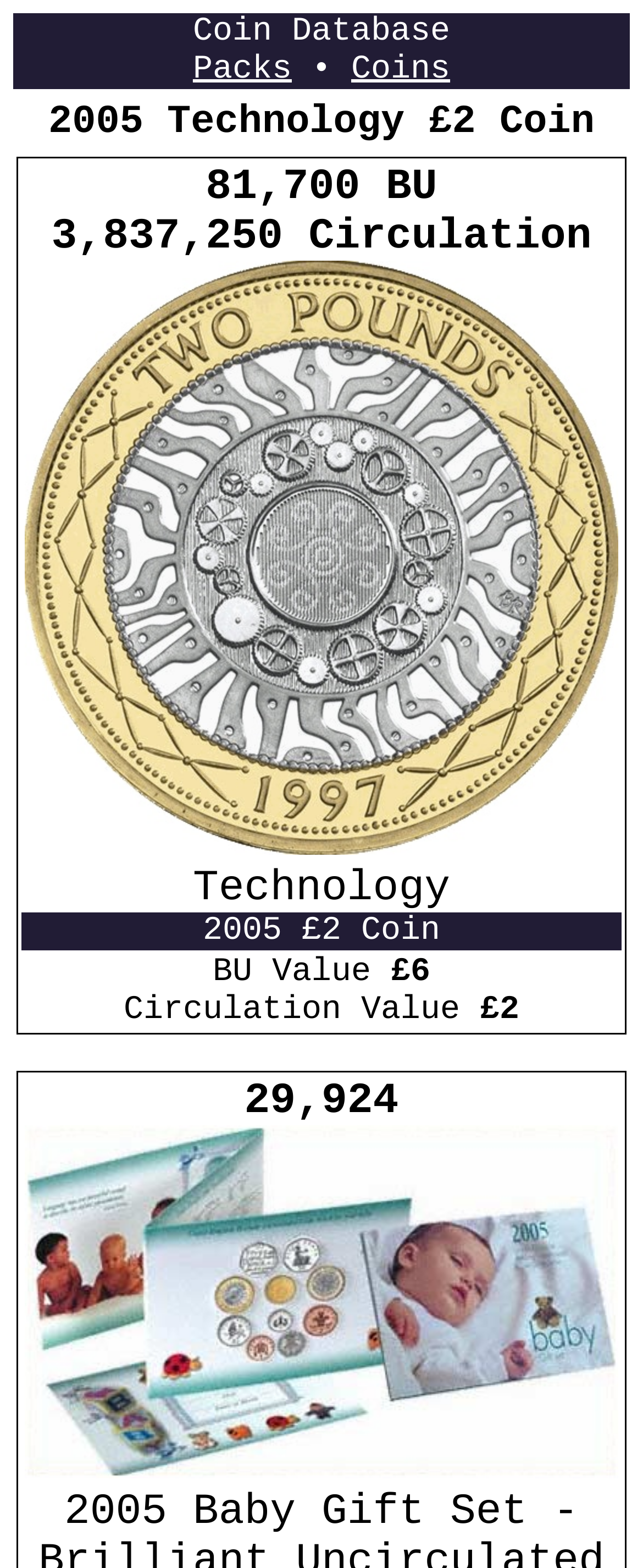Summarize the webpage comprehensively, mentioning all visible components.

The webpage is about the 2005 Technology £2 Coin. At the top, there is a navigation menu with three options: "Coin Database", "Packs", and "Coins". Below the navigation menu, the title "2005 Technology £2 Coin" is prominently displayed. 

On the left side of the page, there is a large image of the coin, taking up most of the vertical space. To the right of the image, there are several sections of text. The first section displays the coin's mintage numbers, with "81,700 BU" and "3,837,250 Circulation" written in separate lines. 

Below the mintage numbers, there is a section with the coin's details, including its theme "Technology", year "2005", and denomination "£2 Coin". The coin's values are also listed, with "BU Value" being £6 and "Circulation Value" being £2. 

Further down, there is a section with the text "29,924", which is likely related to the coin's sales or availability. At the very bottom of the page, there is a link with an accompanying image, which may be a call-to-action or a related resource.